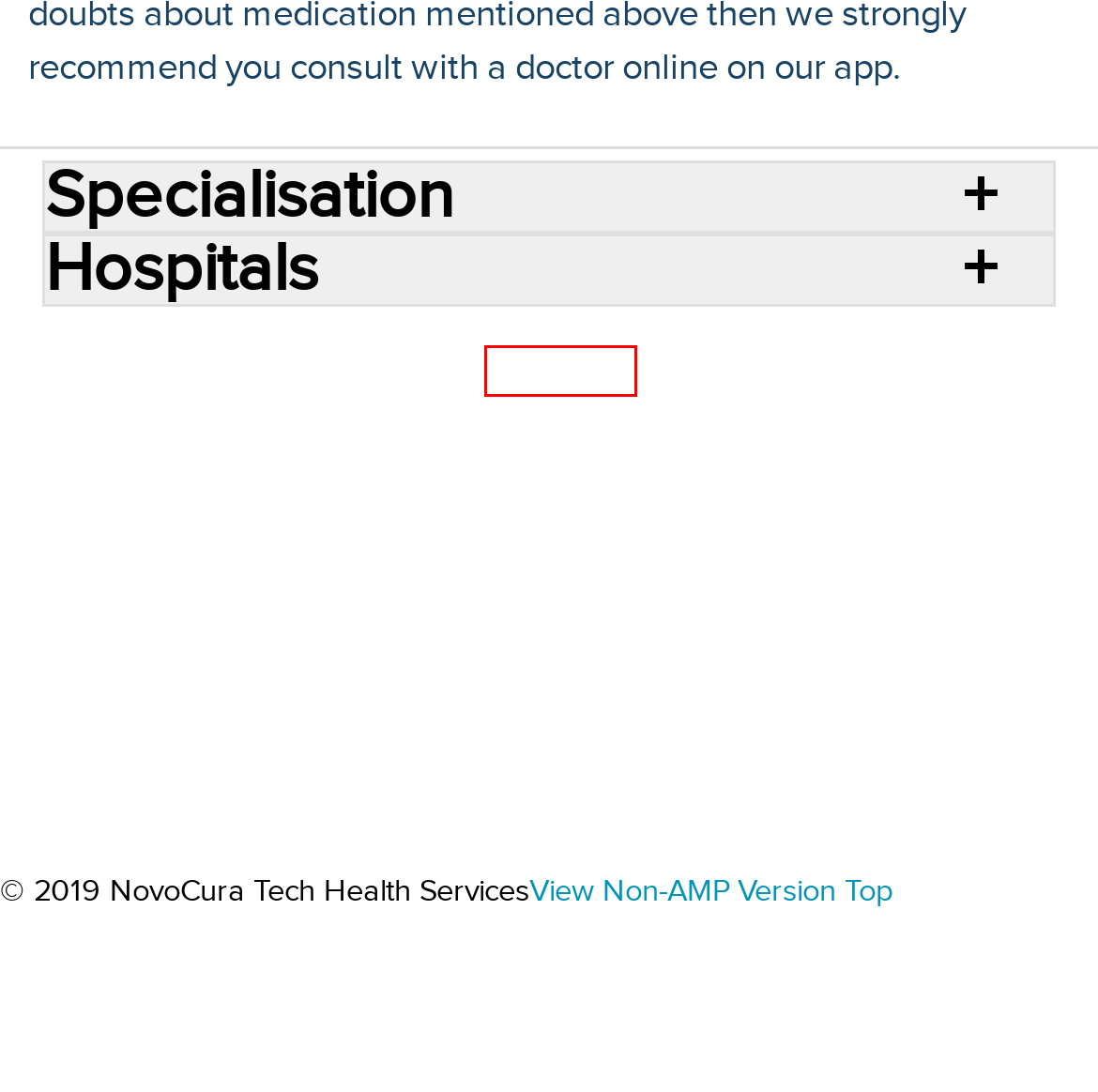Analyze the screenshot of a webpage that features a red rectangle bounding box. Pick the webpage description that best matches the new webpage you would see after clicking on the element within the red bounding box. Here are the candidates:
A. Terms of Use – mfine
B. Medshots - The mfine Blog
C. List of Medical Conditions | Common Medical Conditions | mfine
D. Hospital Near Me | Best Hospital in India | Find Your Nearest Hospital | mfine
E. Privacy Policy – mfine
F. Consult Doctors Online | Ask a Doctor Online | mfine
G. Consult Doctors Online, Ask Doctors Online for Free | mfine
H. Sitemap – mfine

D